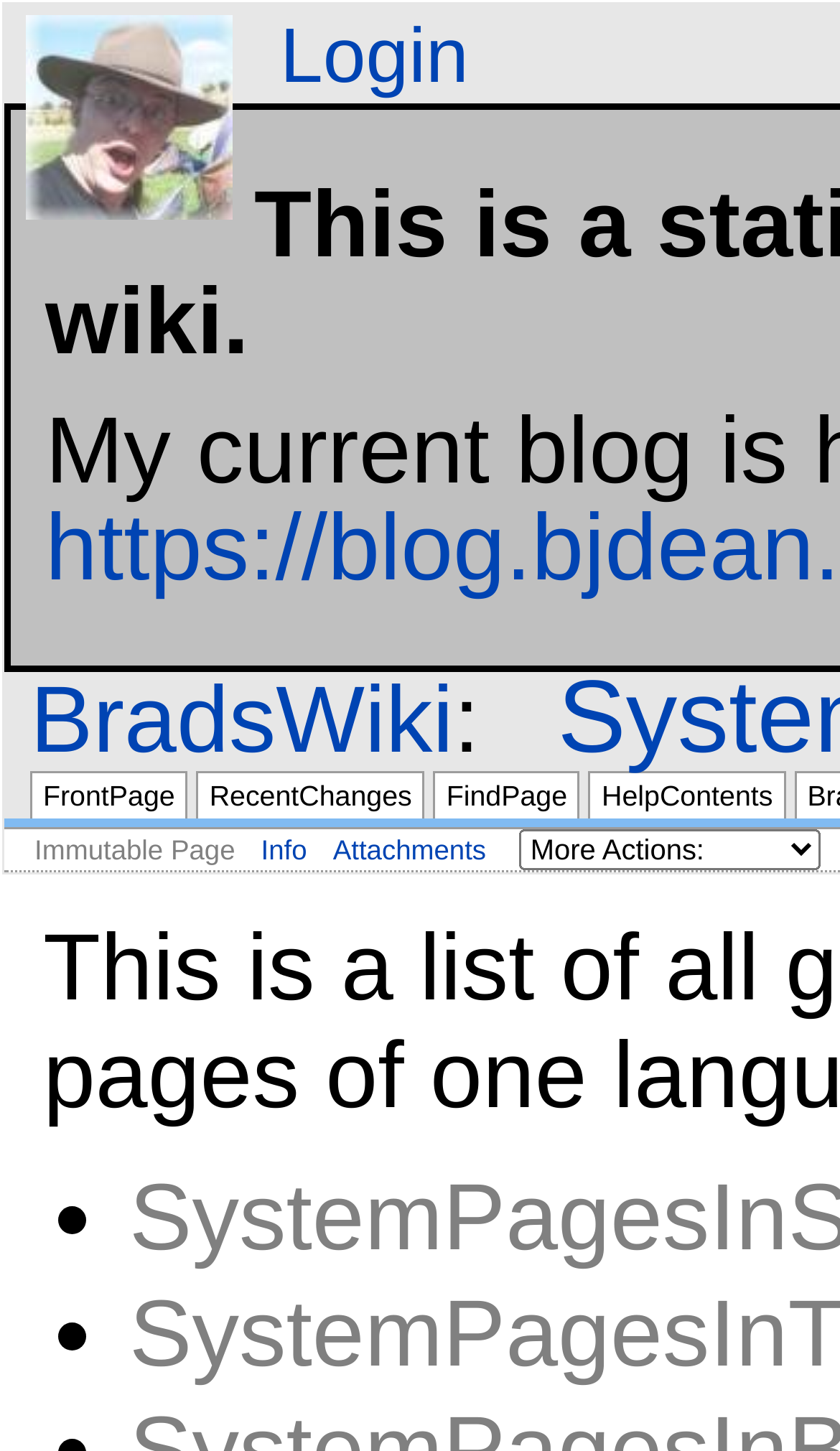Given the element description "alt="Bradley Dean"" in the screenshot, predict the bounding box coordinates of that UI element.

[0.031, 0.06, 0.277, 0.097]